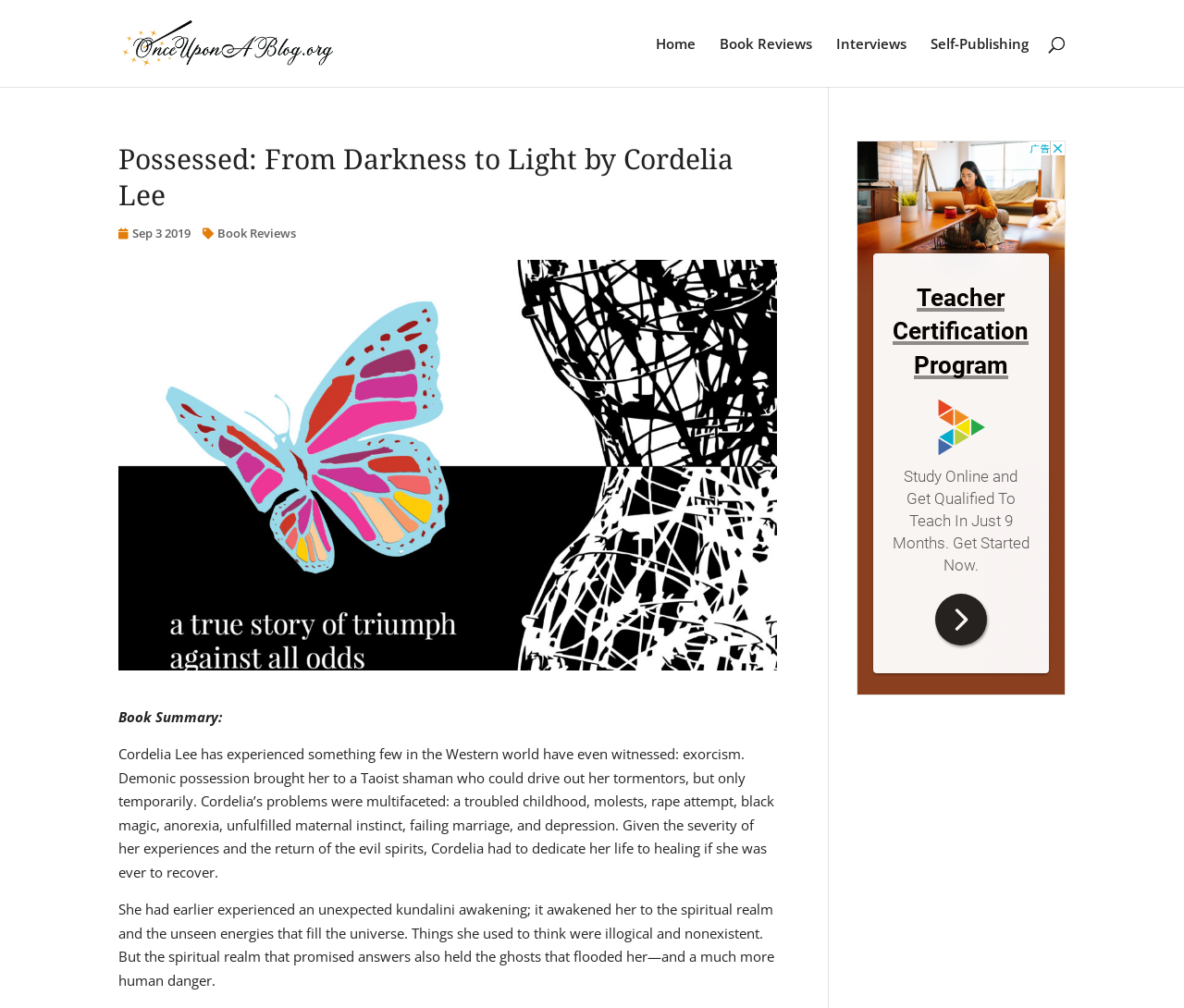Find the main header of the webpage and produce its text content.

Possessed: From Darkness to Light by Cordelia Lee